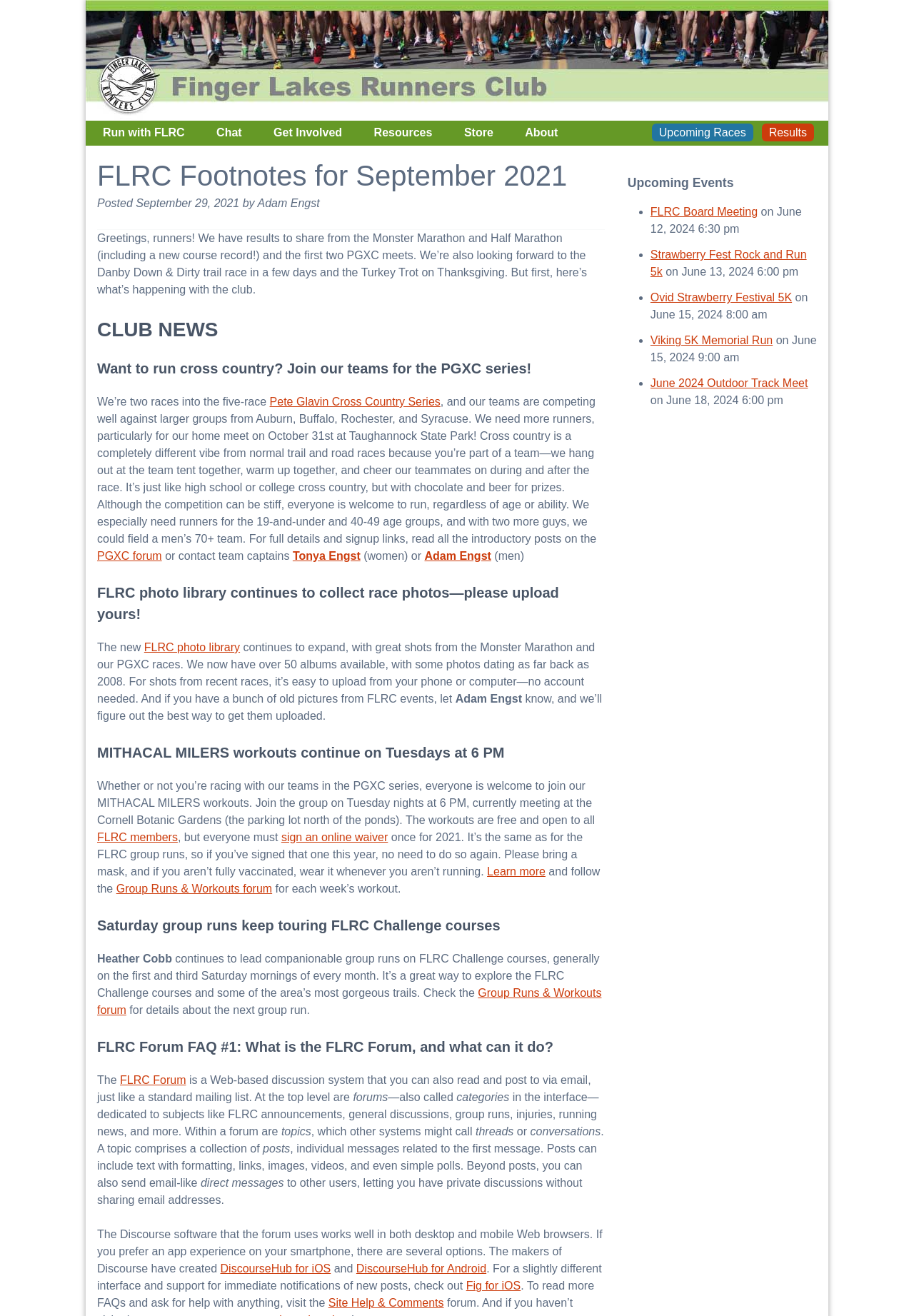What is the purpose of the MITHACAL MILERS workouts?
Please provide a comprehensive answer based on the visual information in the image.

I found this answer by reading the section 'MITHACAL MILERS workouts continue on Tuesdays at 6 PM' which mentions that everyone is welcome to join the group on Tuesday nights.